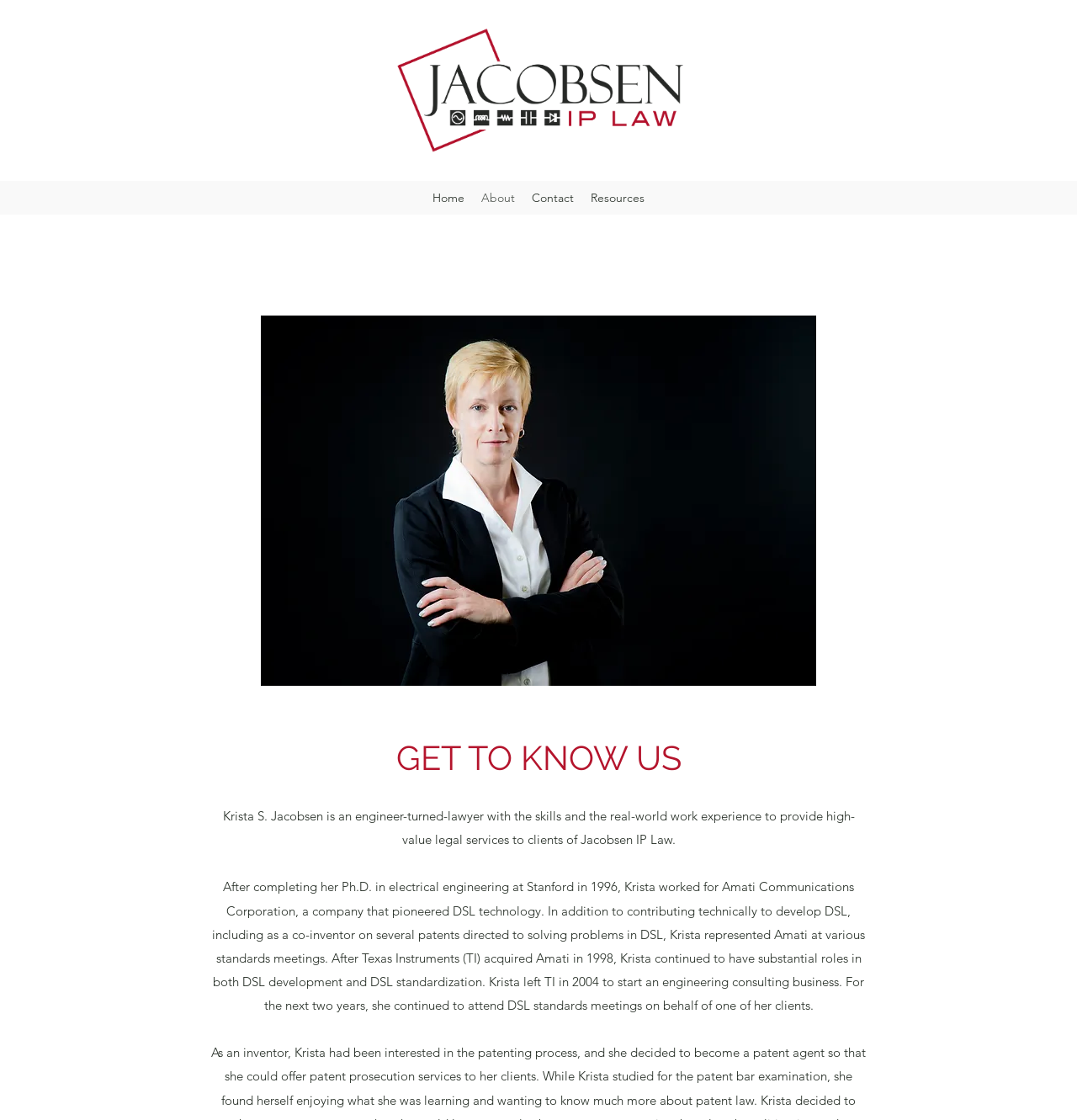What is the profession of Krista S. Jacobsen?
Please give a detailed and elaborate answer to the question.

Based on the webpage content, specifically the StaticText element with the text 'Krista S. Jacobsen is an engineer-turned-lawyer with the skills and the real-world work experience to provide high-value legal services to clients of Jacobsen IP Law.', we can infer that Krista S. Jacobsen is an engineer-turned-lawyer.